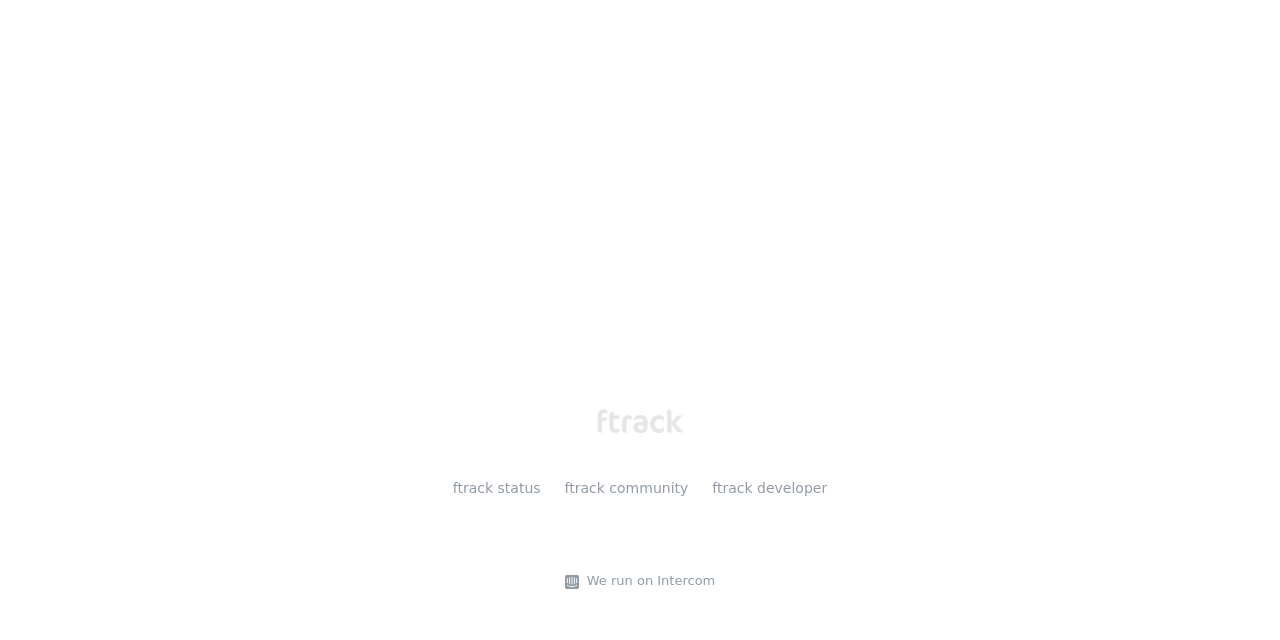Given the description "Home", provide the bounding box coordinates of the corresponding UI element.

None